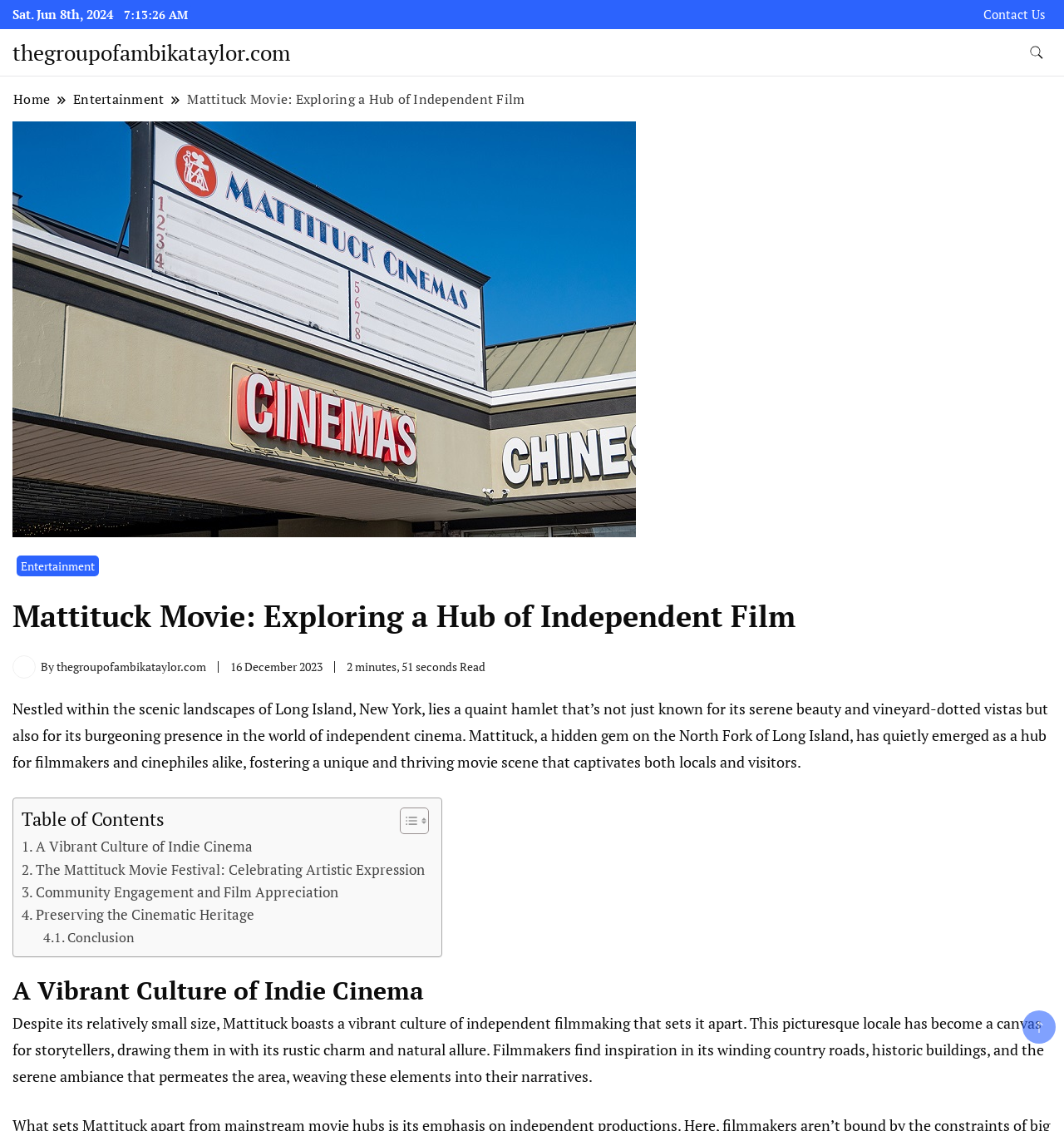What is the theme of the article?
Based on the image, respond with a single word or phrase.

Independent cinema in Mattituck